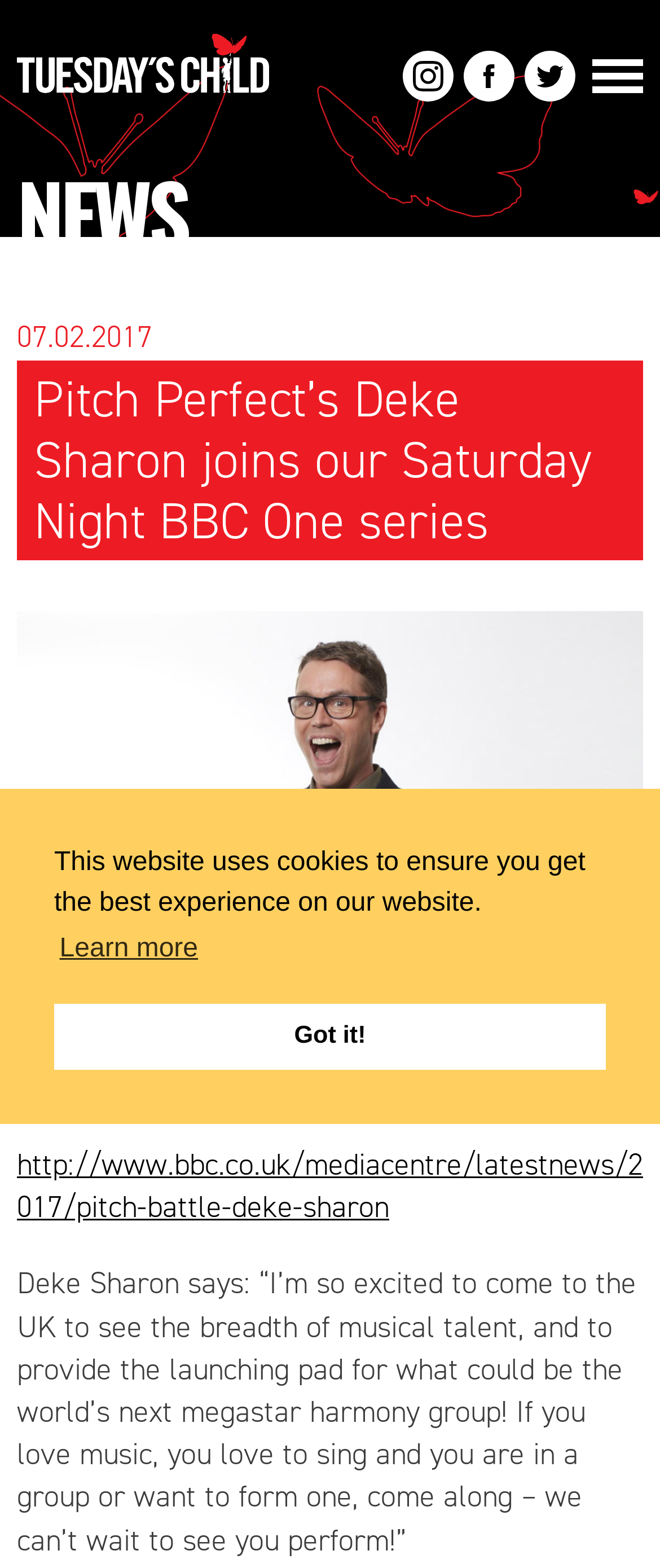Respond concisely with one word or phrase to the following query:
What is the name of the TV production company?

Tuesday's Child TV